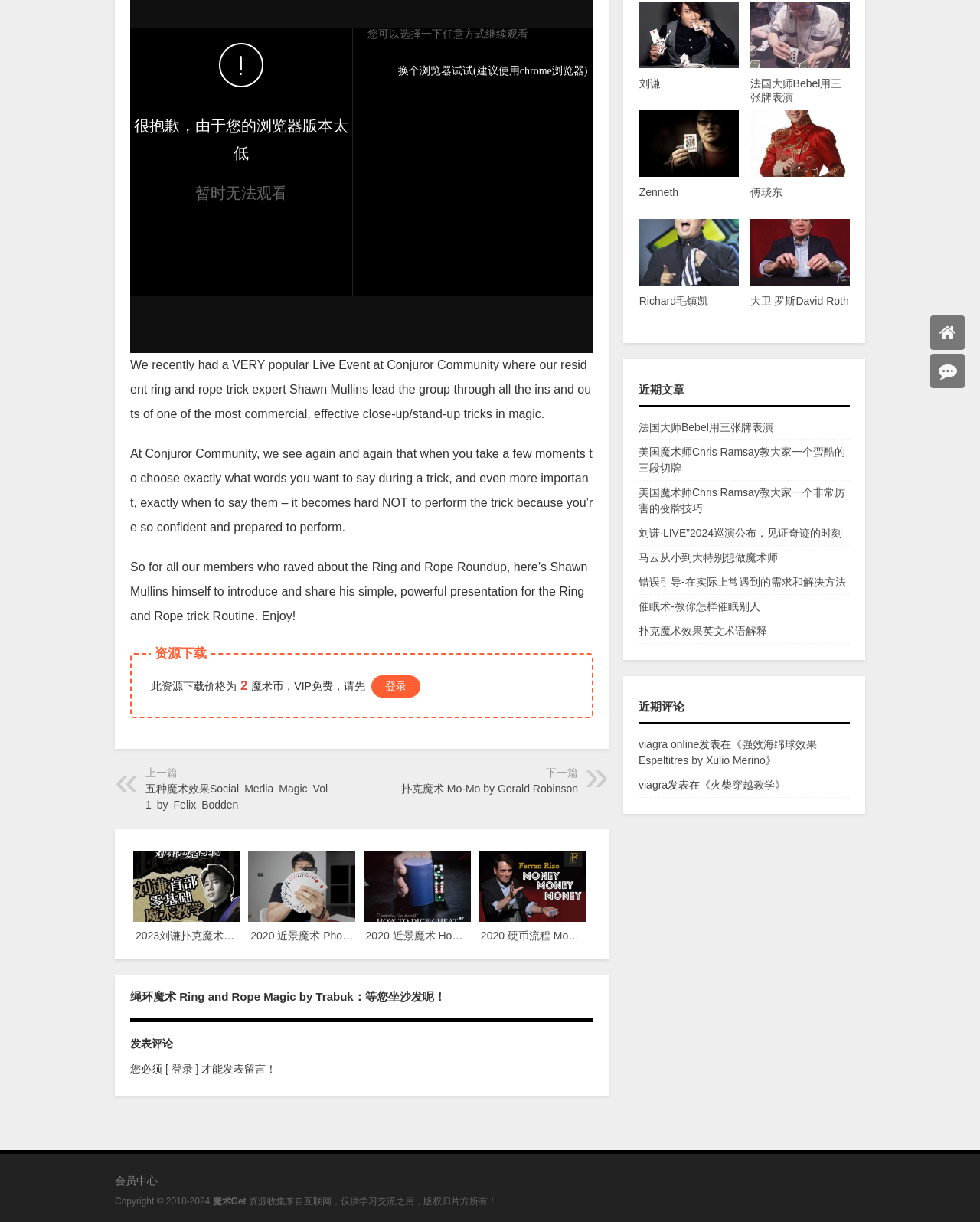Using the description: "大卫 罗斯David Roth", identify the bounding box of the corresponding UI element in the screenshot.

[0.765, 0.179, 0.867, 0.262]